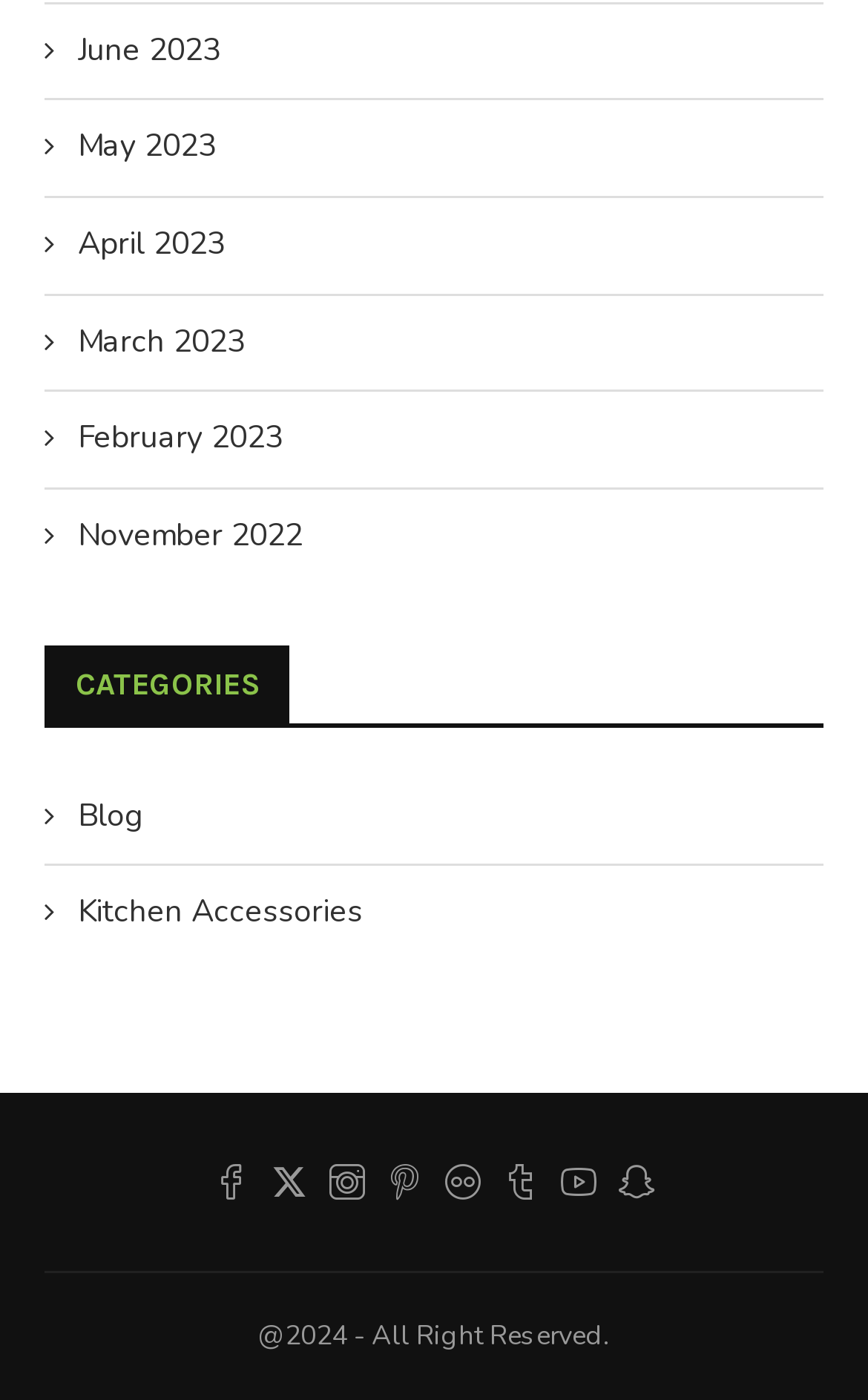What is the copyright year mentioned at the bottom?
Look at the image and respond with a one-word or short phrase answer.

2024